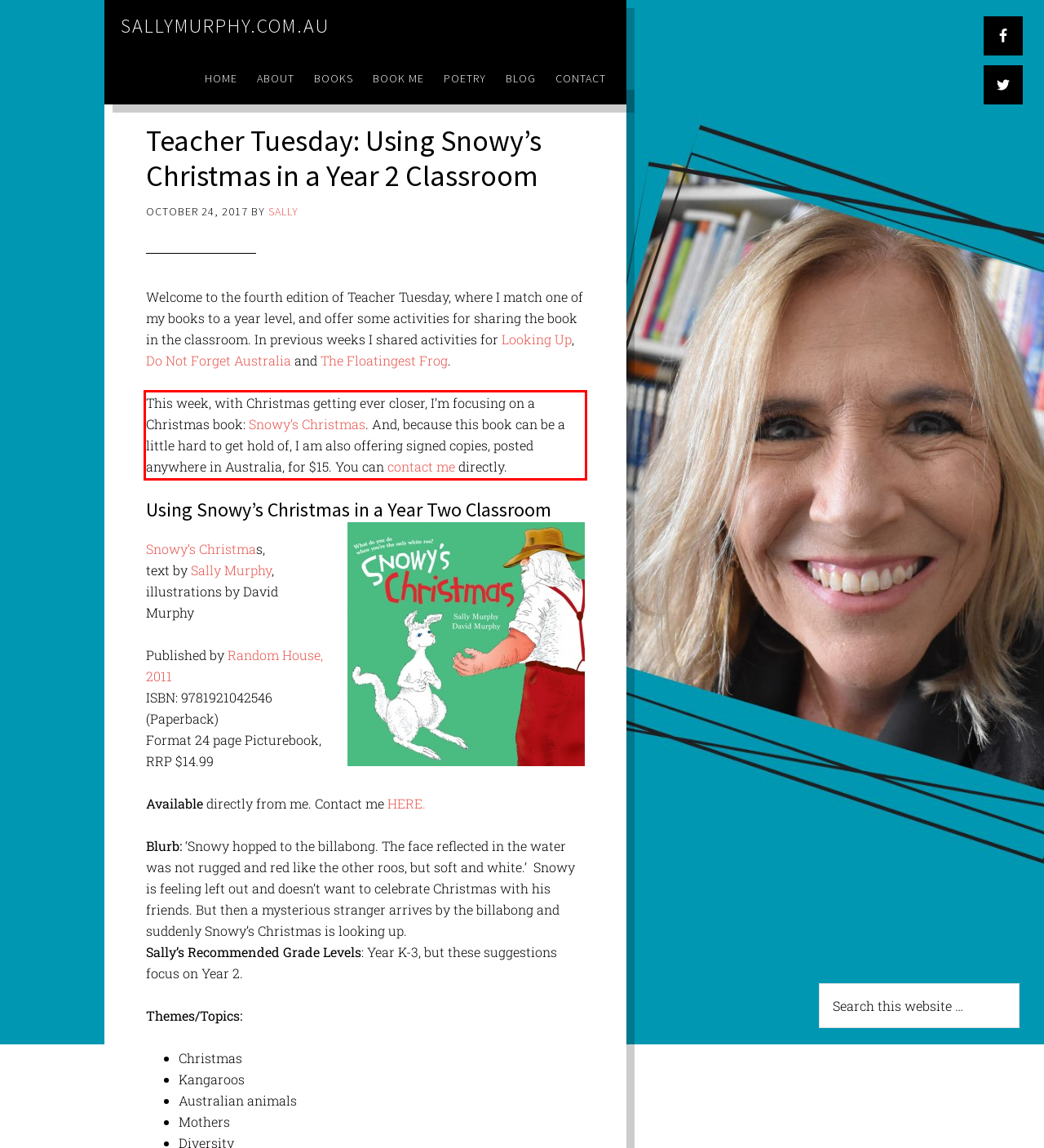Given a webpage screenshot, identify the text inside the red bounding box using OCR and extract it.

This week, with Christmas getting ever closer, I’m focusing on a Christmas book: Snowy’s Christmas. And, because this book can be a little hard to get hold of, I am also offering signed copies, posted anywhere in Australia, for $15. You can contact me directly.